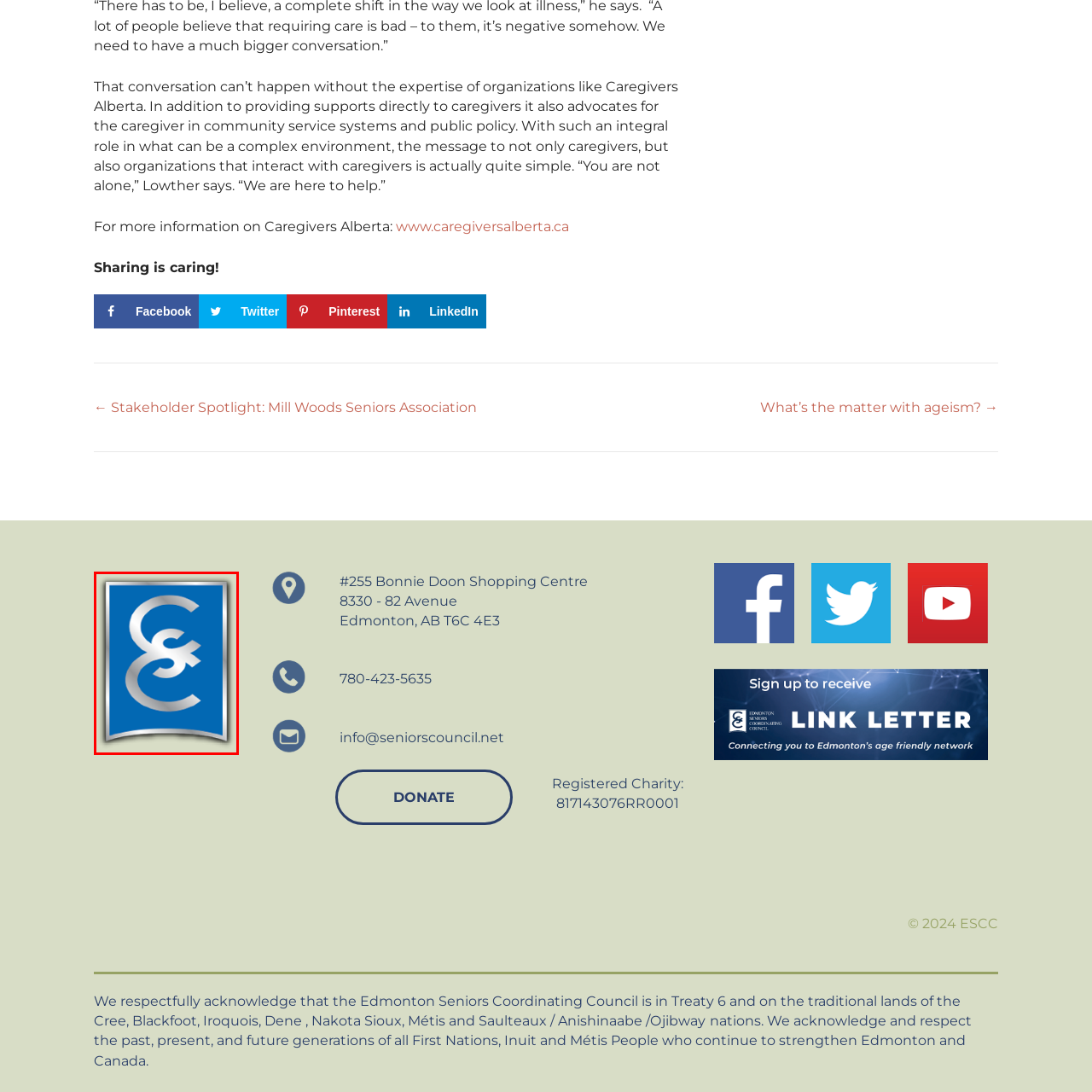Provide a thorough description of the scene depicted within the red bounding box.

The image features the logo of the Edmonton Seniors Coordinating Council (ESCC). The logo design comprises stylized letters "E" and "C," prominently displayed against a vibrant blue background, which conveys a sense of trust and professionalism. This logo serves as a visual identifier for the ESCC, an organization dedicated to supporting seniors in the community by advocating for their needs and providing essential resources. It reflects the council's commitment to enhancing the quality of life for older adults through collaboration and community engagement.